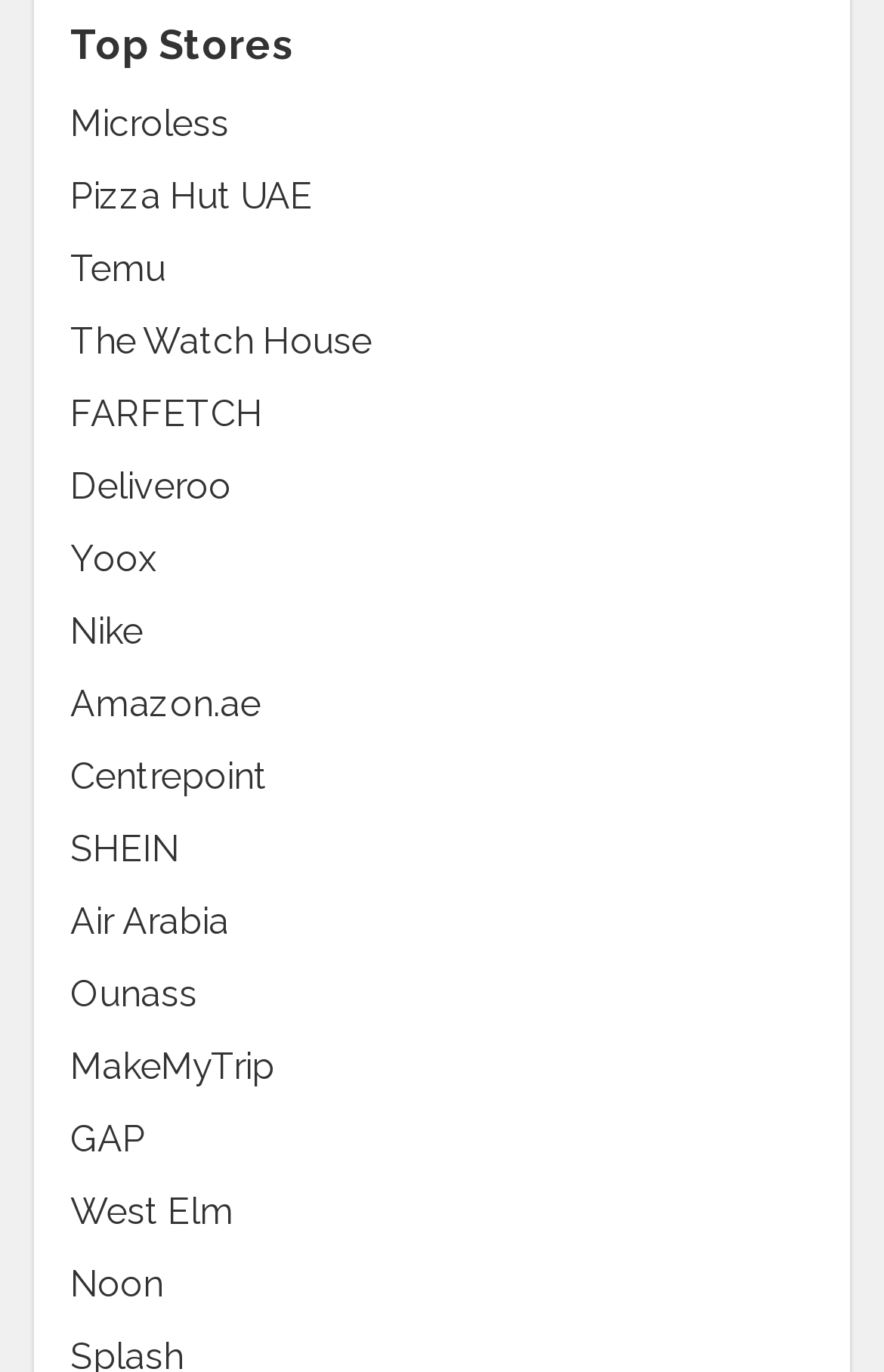How many stores are listed?
Please provide a single word or phrase answer based on the image.

20